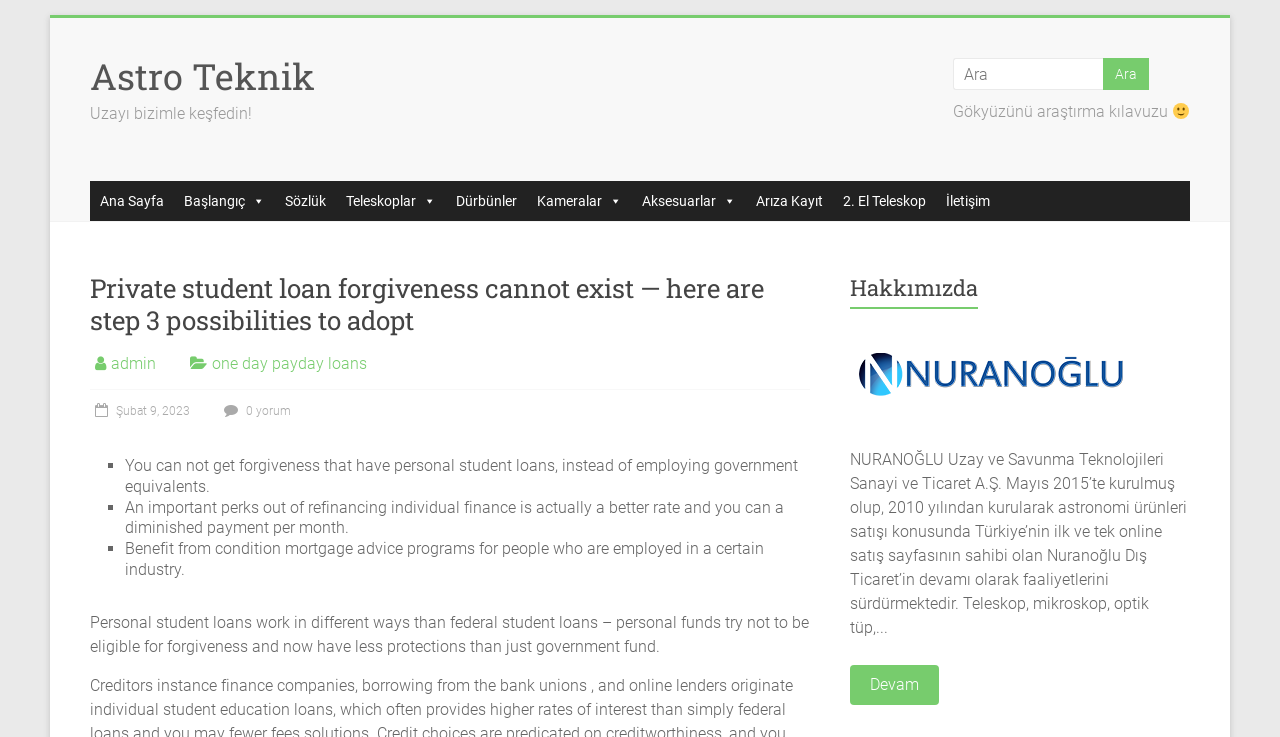How many links are there in the main menu?
Based on the visual information, provide a detailed and comprehensive answer.

The main menu is located at the top of the webpage and contains links such as 'Ana Sayfa', 'Başlangıç', 'Sözlük', and others. By counting these links, we can determine that there are 9 links in the main menu.